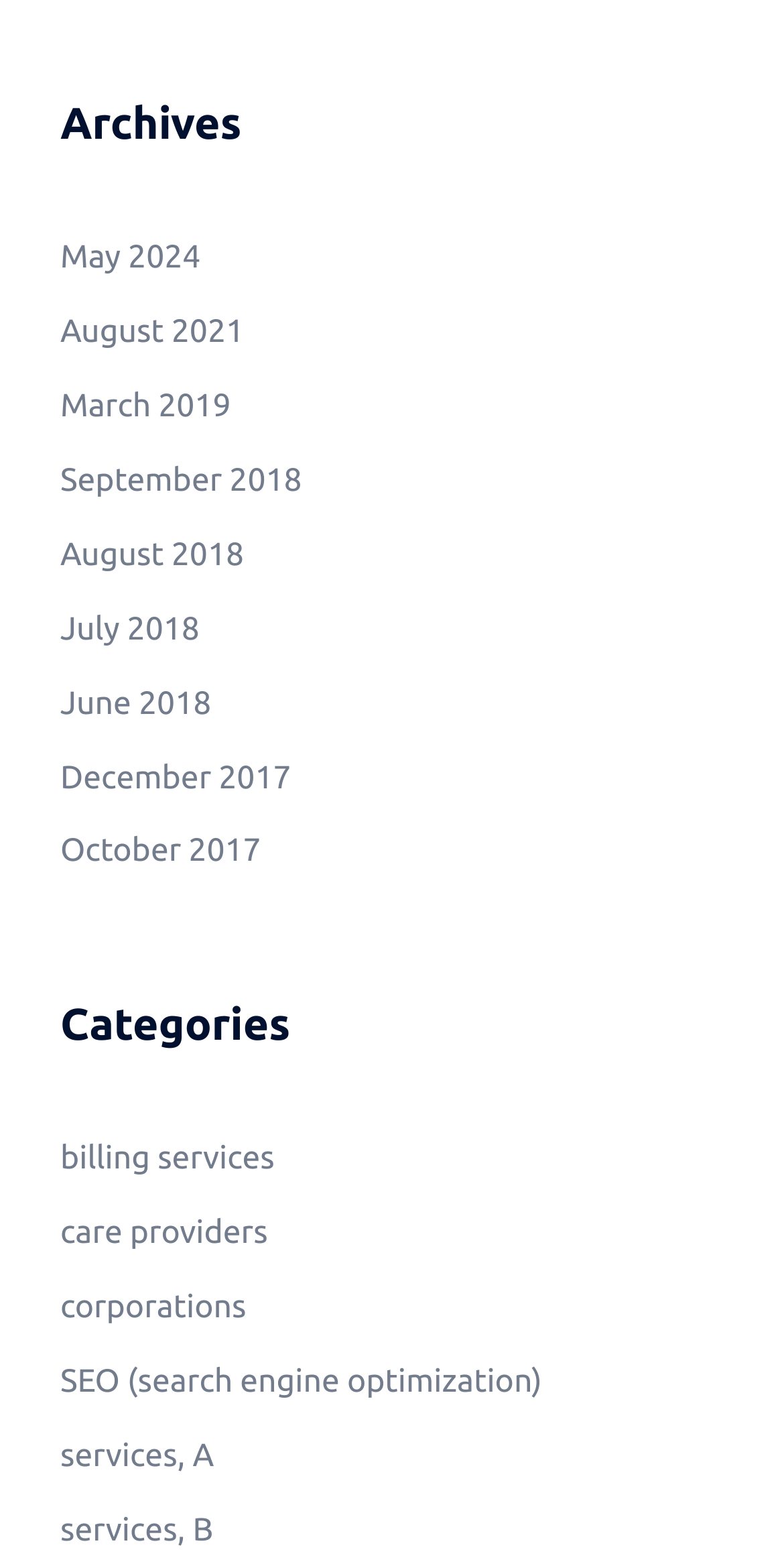What is the most recent archive?
Please answer the question with a single word or phrase, referencing the image.

May 2024